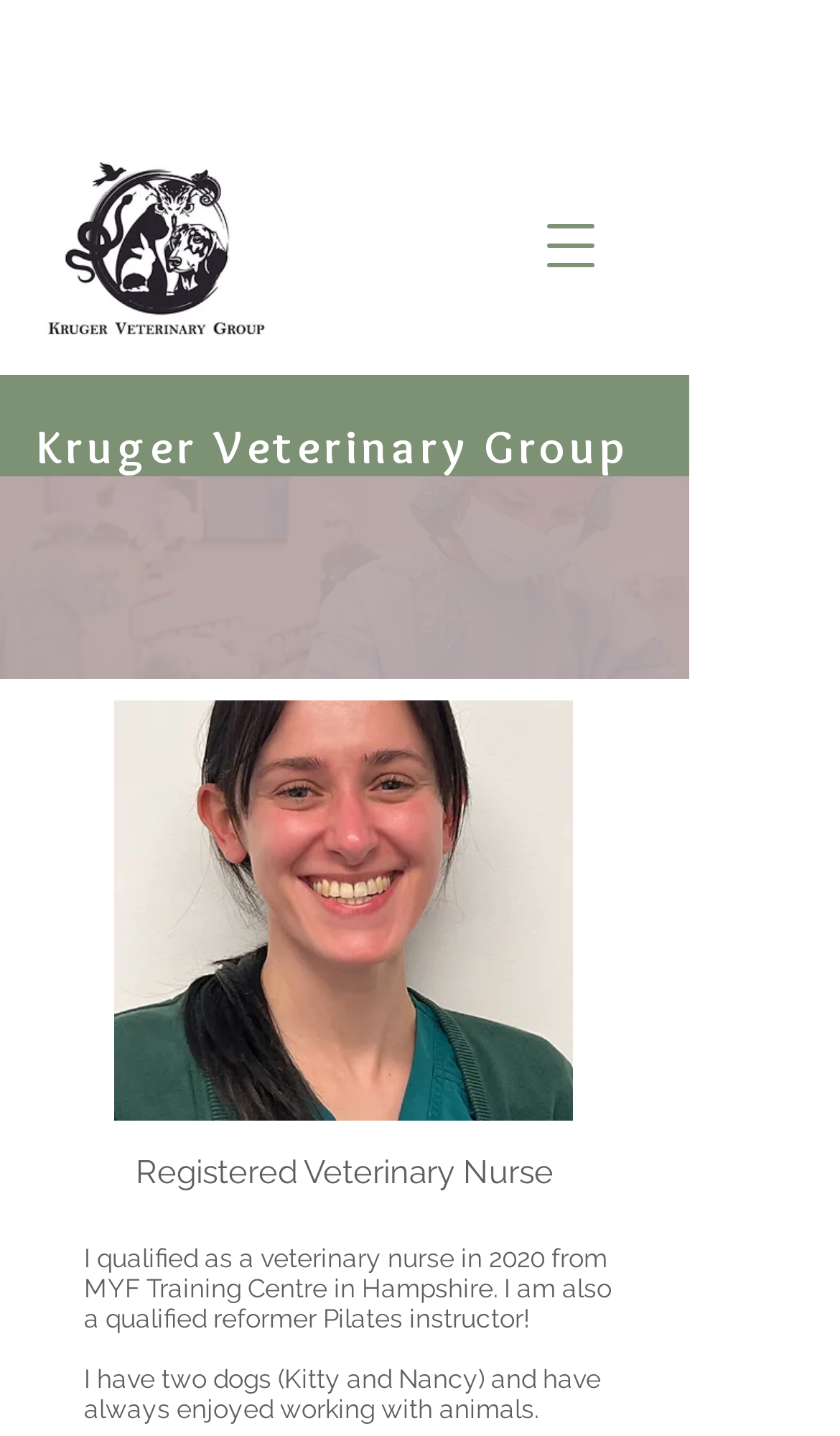How many dogs does Jemma Brett have?
Carefully analyze the image and provide a detailed answer to the question.

According to the StaticText 'I have two dogs (Kitty and Nancy) and have always enjoyed working with animals.', Jemma Brett has two dogs.